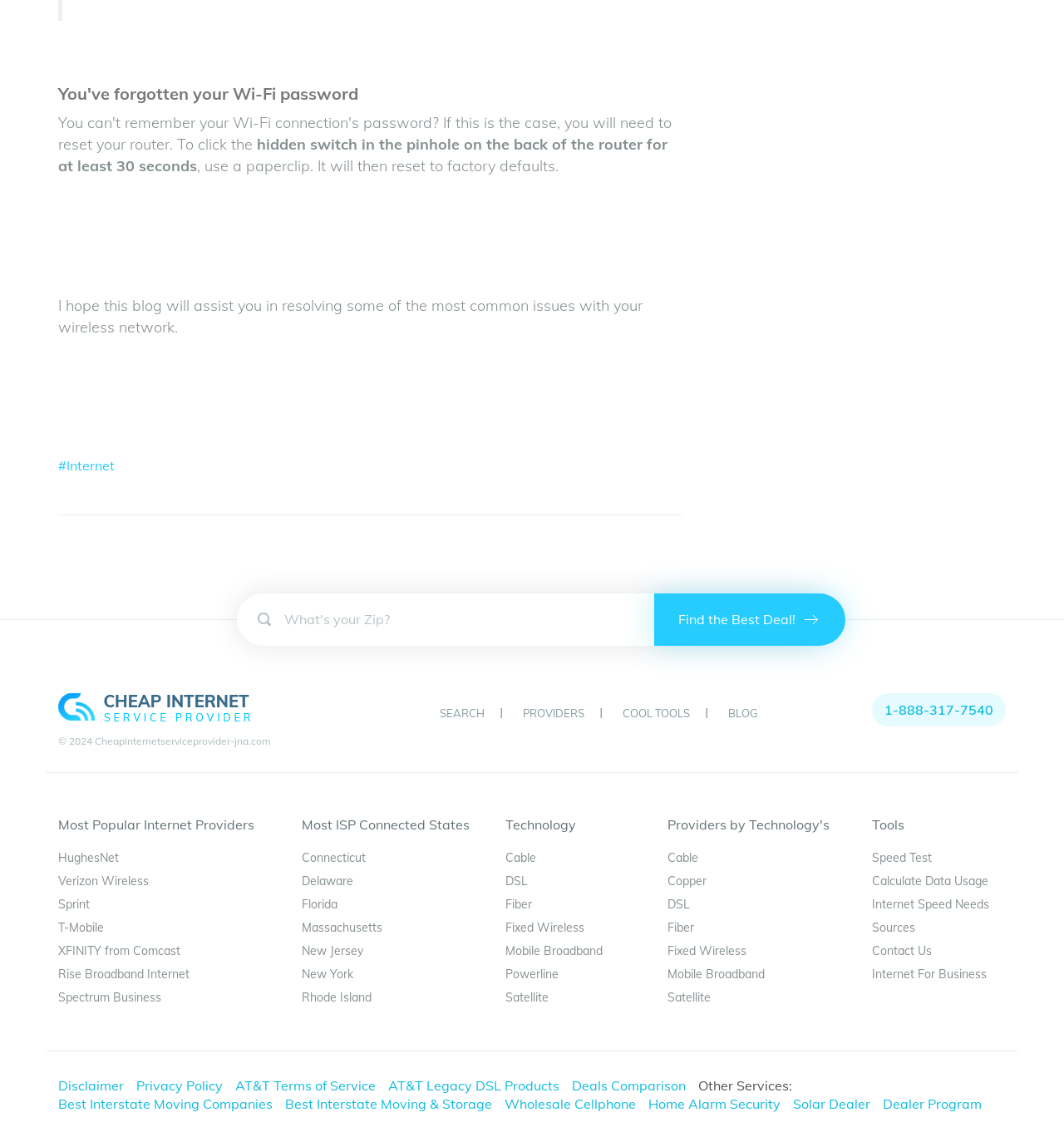Could you provide the bounding box coordinates for the portion of the screen to click to complete this instruction: "Read blog about resolving wireless network issues"?

[0.055, 0.26, 0.604, 0.296]